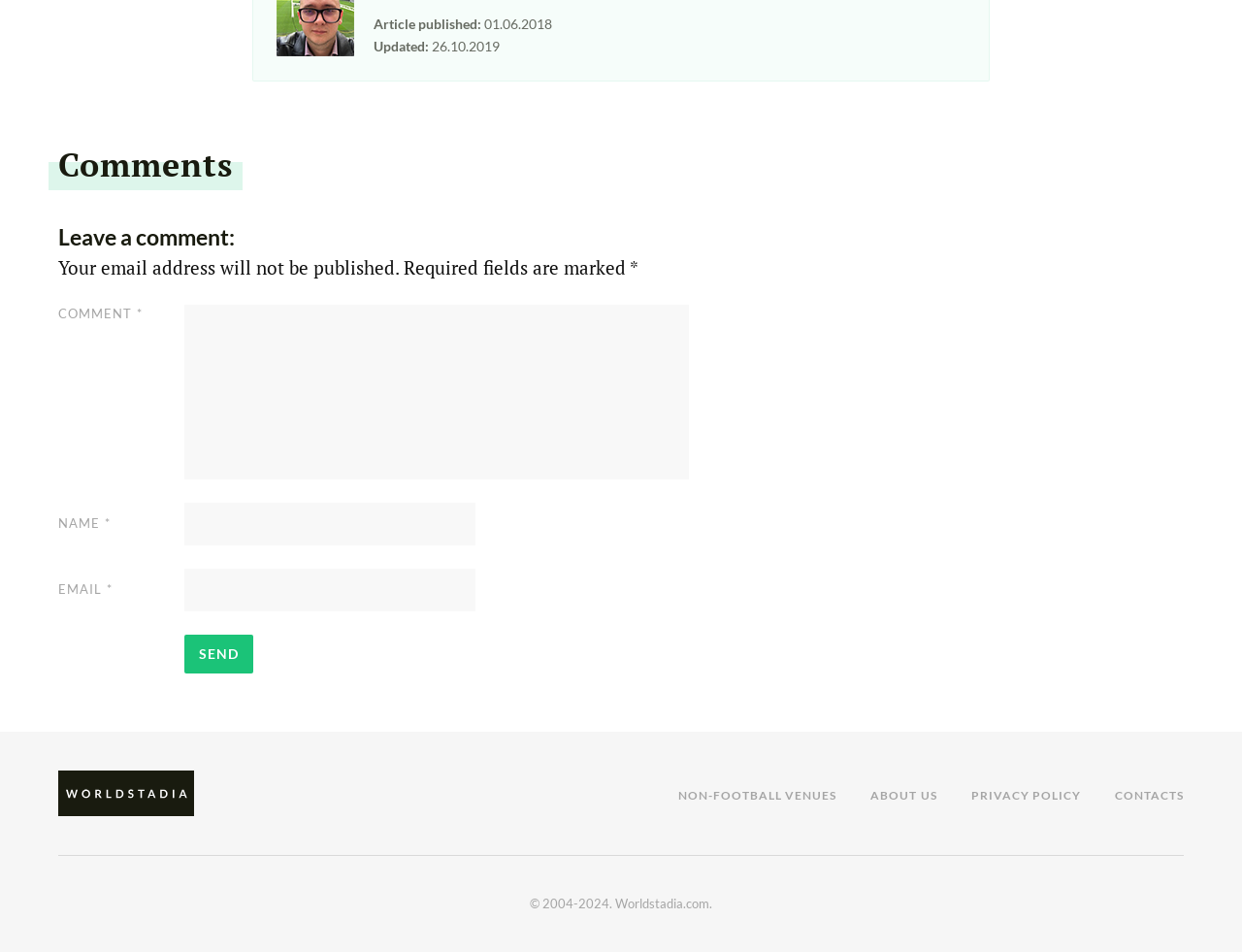Please reply to the following question using a single word or phrase: 
What is the name of the website?

Worldstadia.com